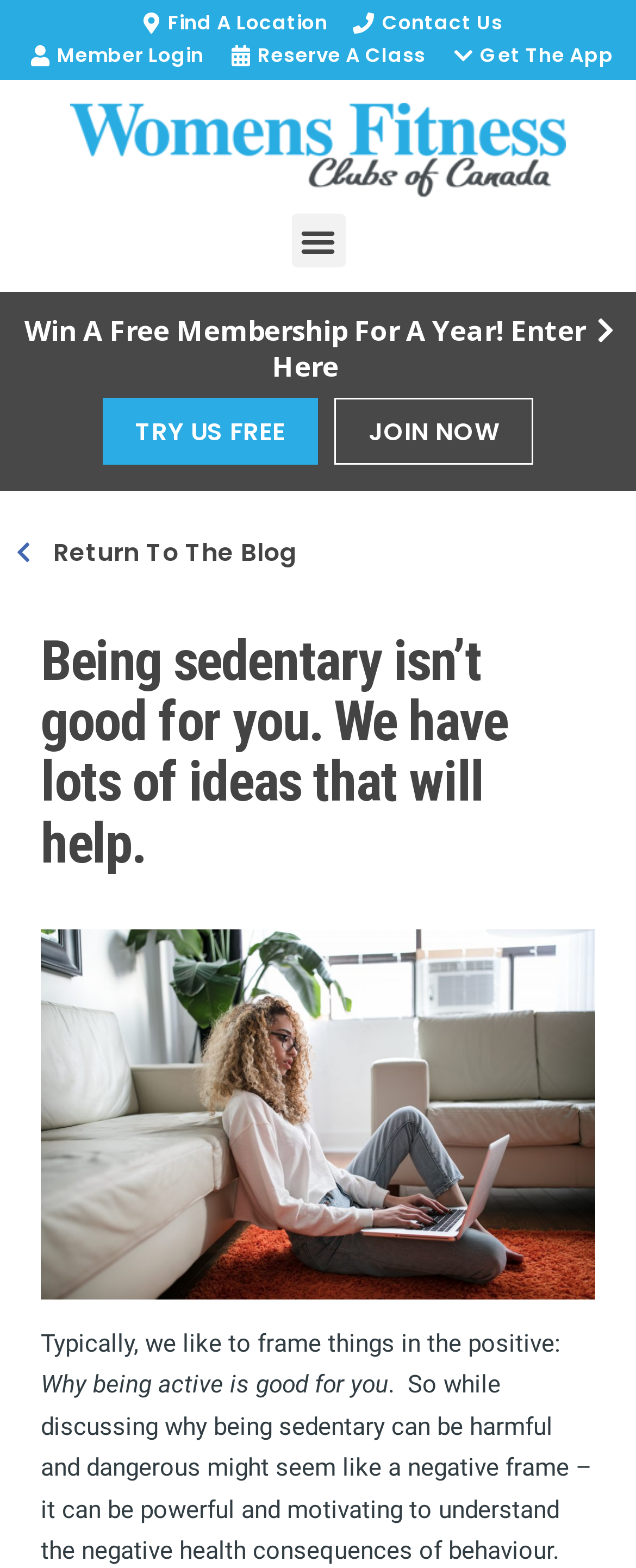Identify the bounding box coordinates of the area you need to click to perform the following instruction: "Contact us".

[0.546, 0.004, 0.79, 0.025]